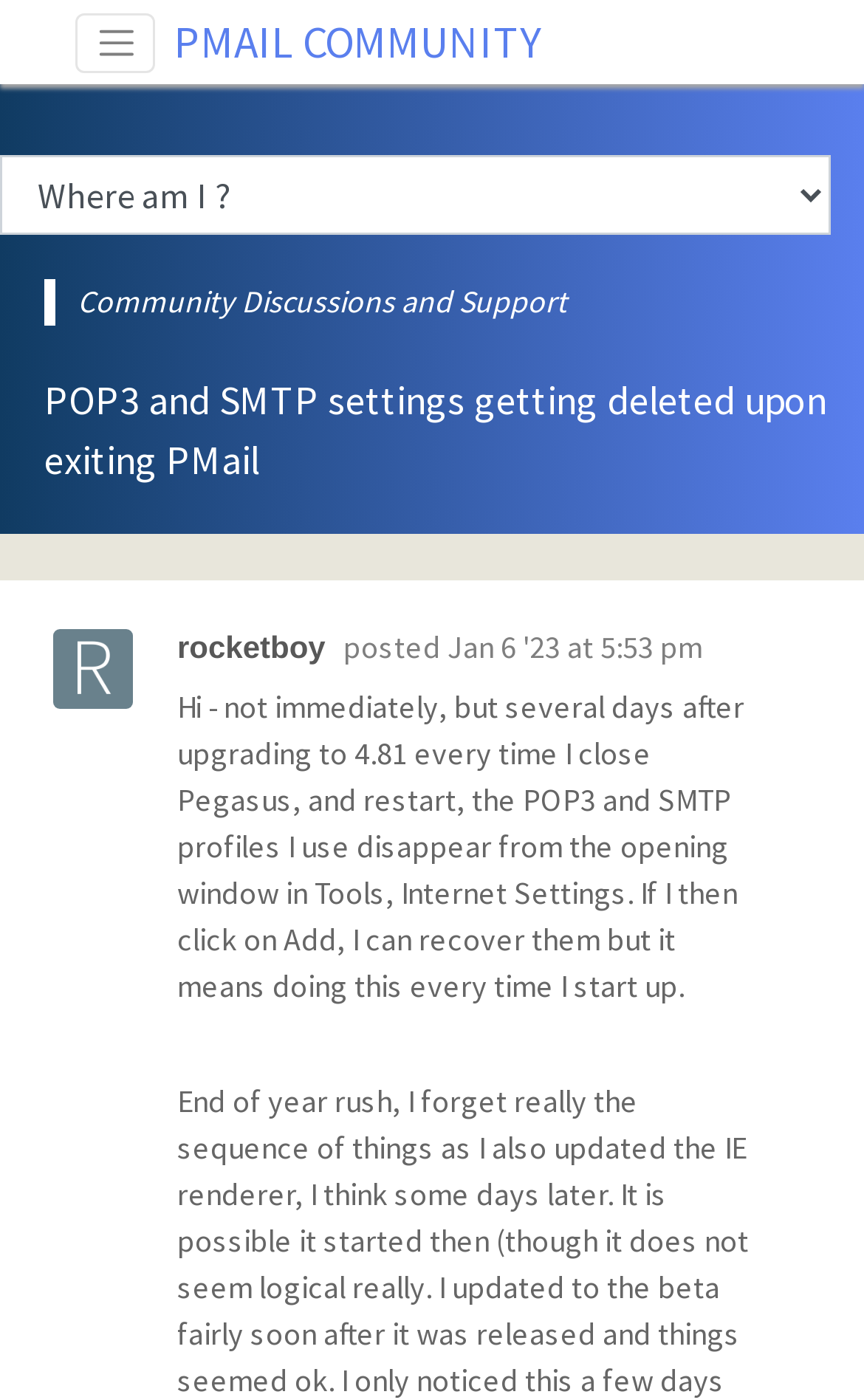How many links are there in the current topic?
Please answer the question with a single word or phrase, referencing the image.

3